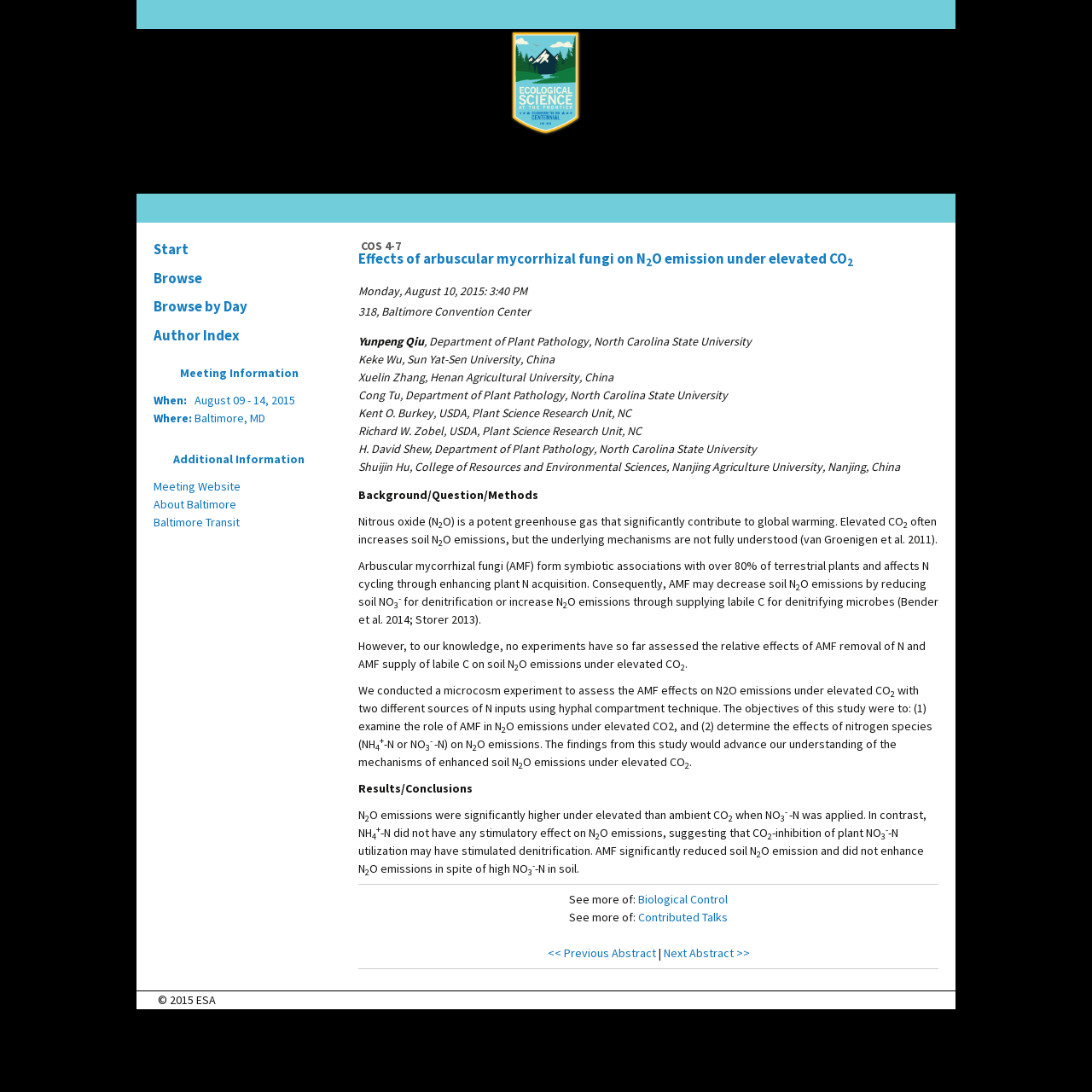Please locate the bounding box coordinates of the element that should be clicked to complete the given instruction: "read the abstract of Background/Question/Methods".

[0.328, 0.446, 0.493, 0.46]